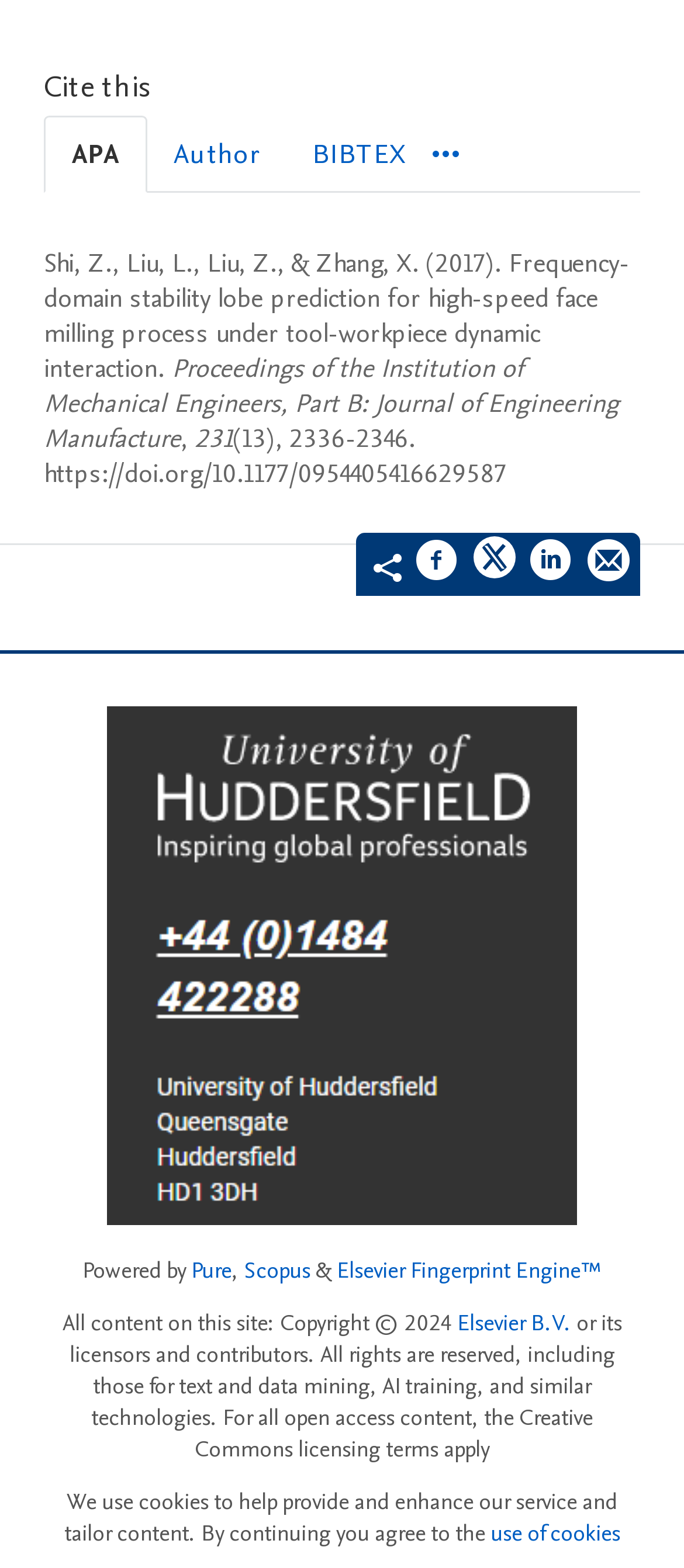Reply to the question with a single word or phrase:
What is the citation style selected by default?

APA